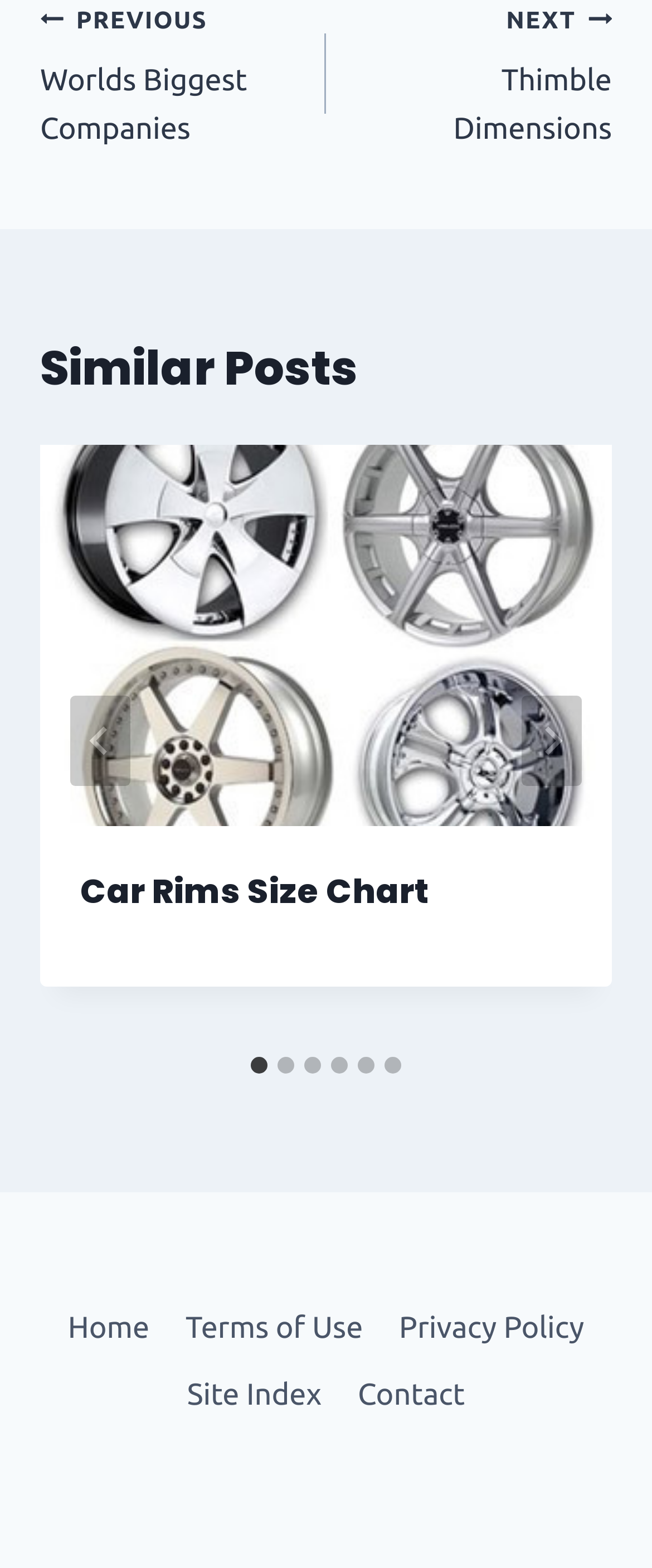With reference to the screenshot, provide a detailed response to the question below:
What is the orientation of the tablist?

I examined the tablist element, and found that it has an attribute 'orientation' with the value 'horizontal', indicating that the tabs are arranged horizontally.